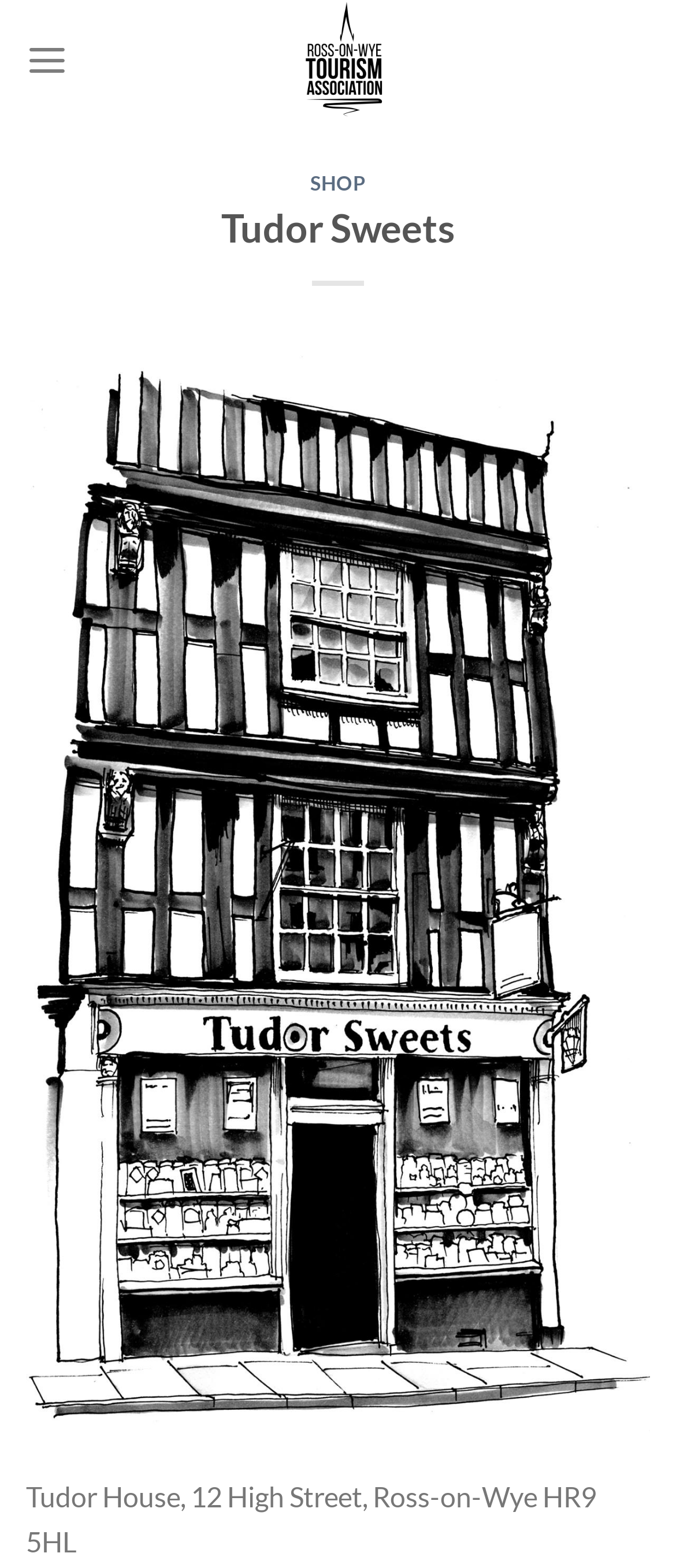What is the address of Tudor House?
Please provide a single word or phrase as your answer based on the image.

12 High Street, Ross-on-Wye HR9 5HL